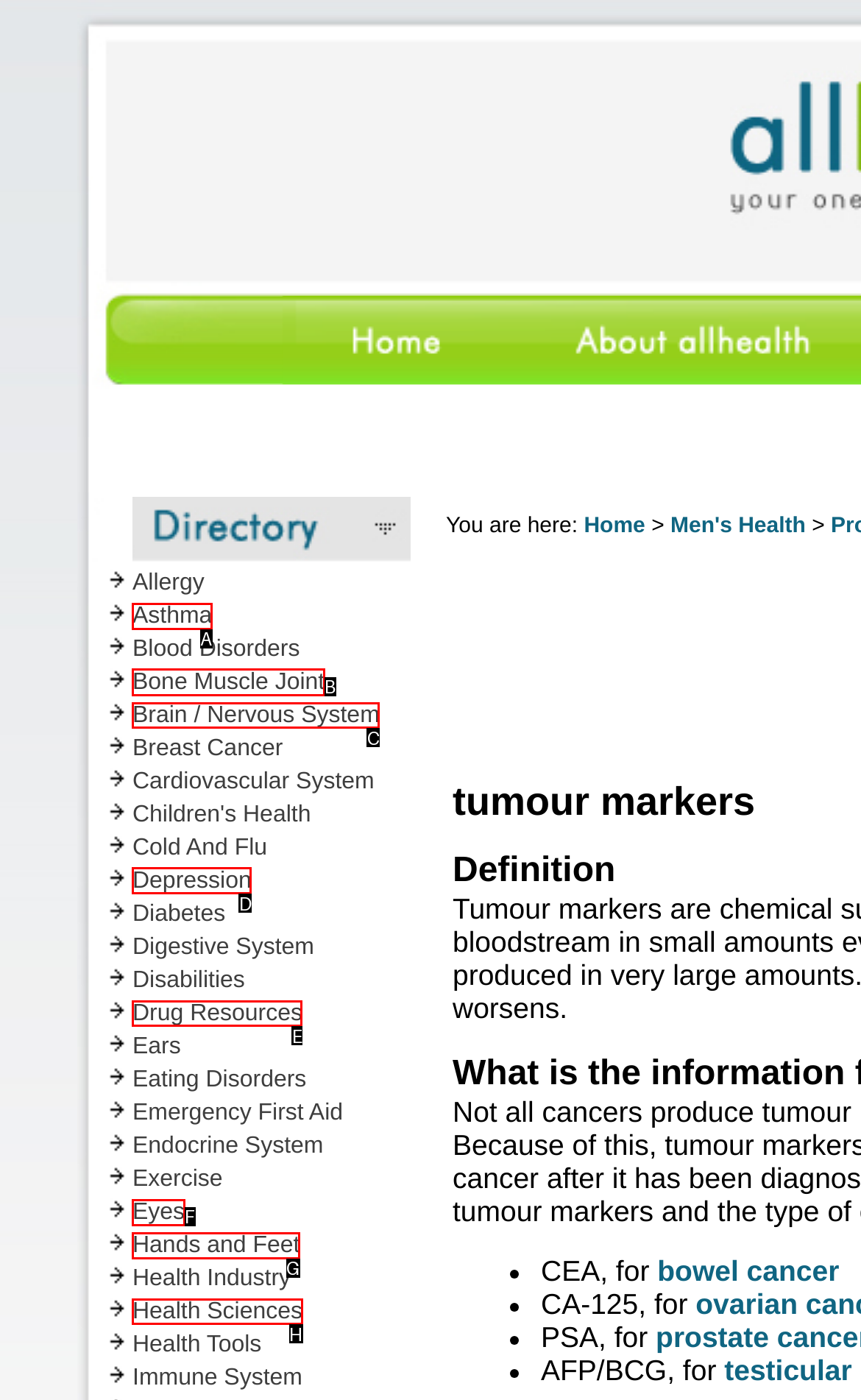From the provided options, pick the HTML element that matches the description: Brain / Nervous System. Respond with the letter corresponding to your choice.

C